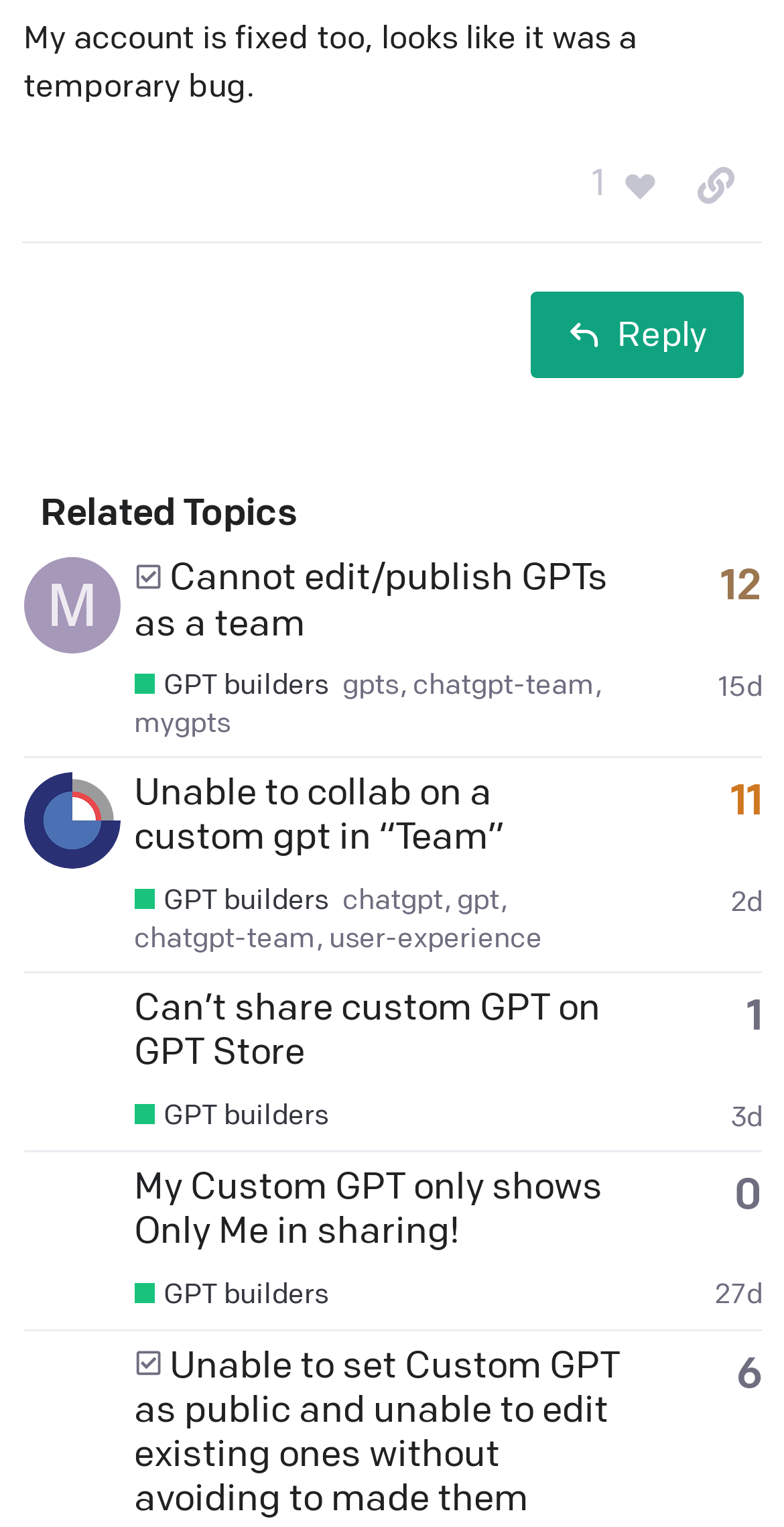Determine the bounding box coordinates of the region I should click to achieve the following instruction: "Reply to the post". Ensure the bounding box coordinates are four float numbers between 0 and 1, i.e., [left, top, right, bottom].

[0.677, 0.191, 0.949, 0.248]